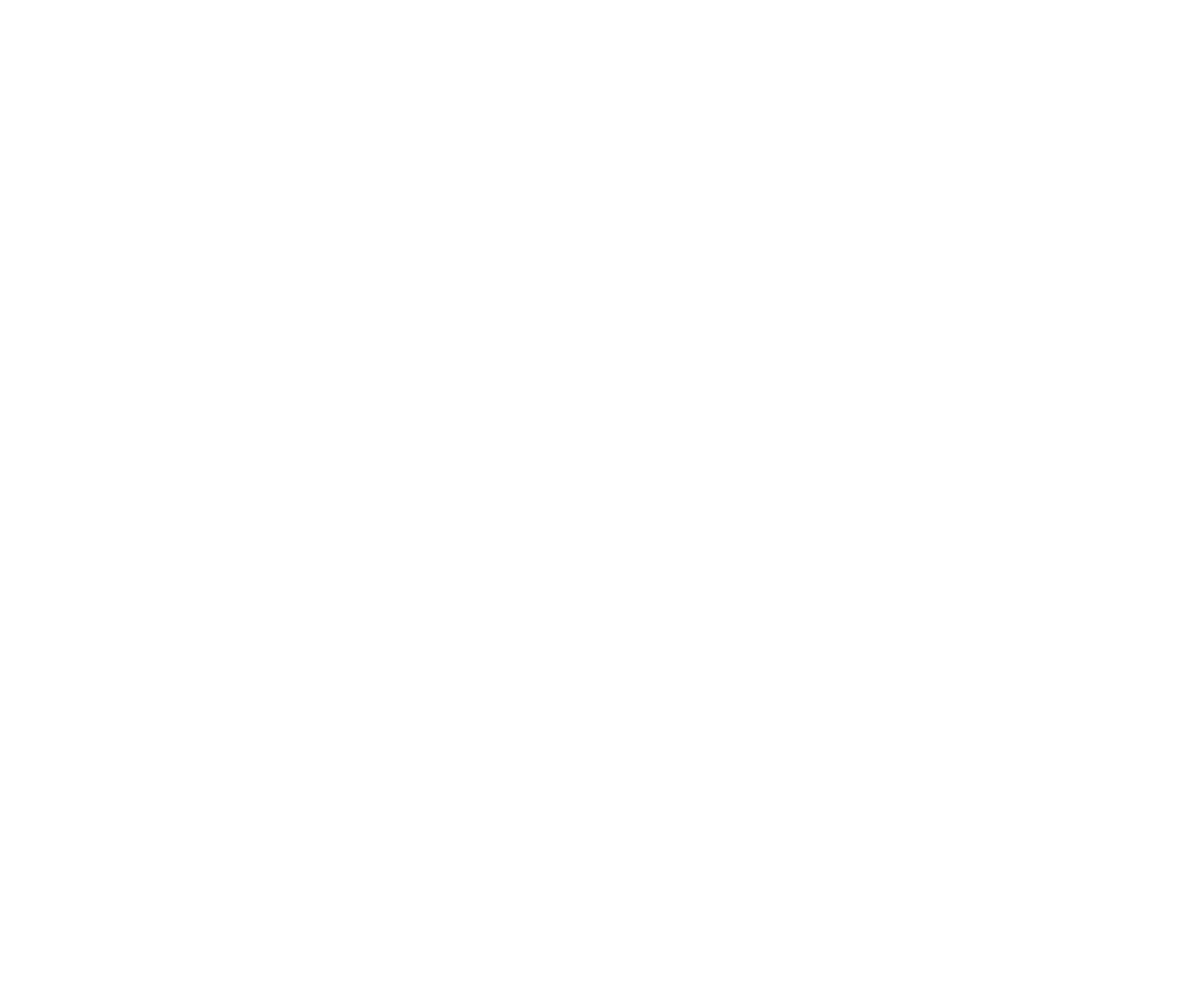Identify and provide the bounding box for the element described by: "Insurance".

[0.535, 0.301, 0.591, 0.331]